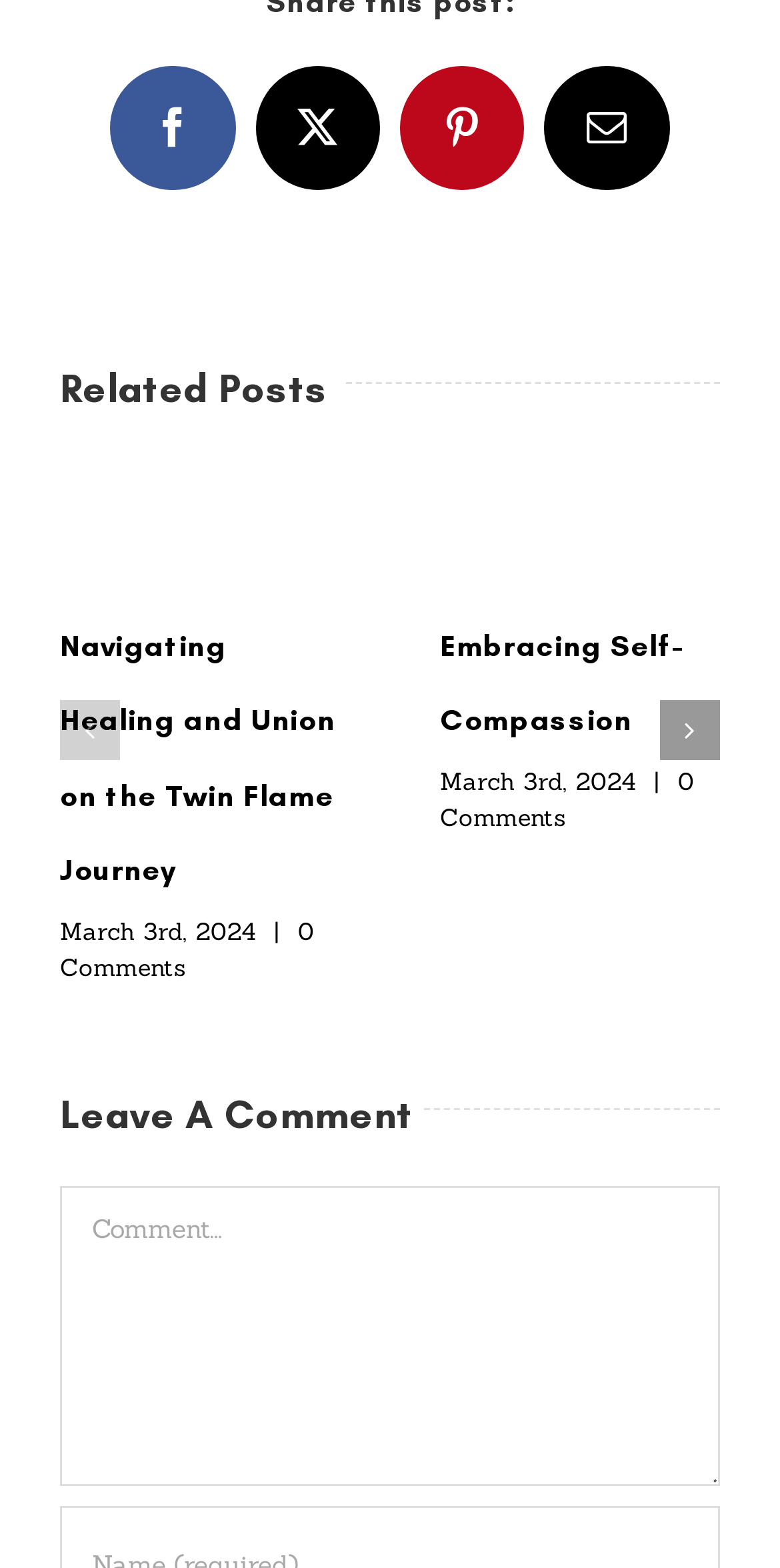Can you find the bounding box coordinates of the area I should click to execute the following instruction: "Click on 'Embracing Self-Compassion' link"?

[0.637, 0.313, 0.729, 0.359]